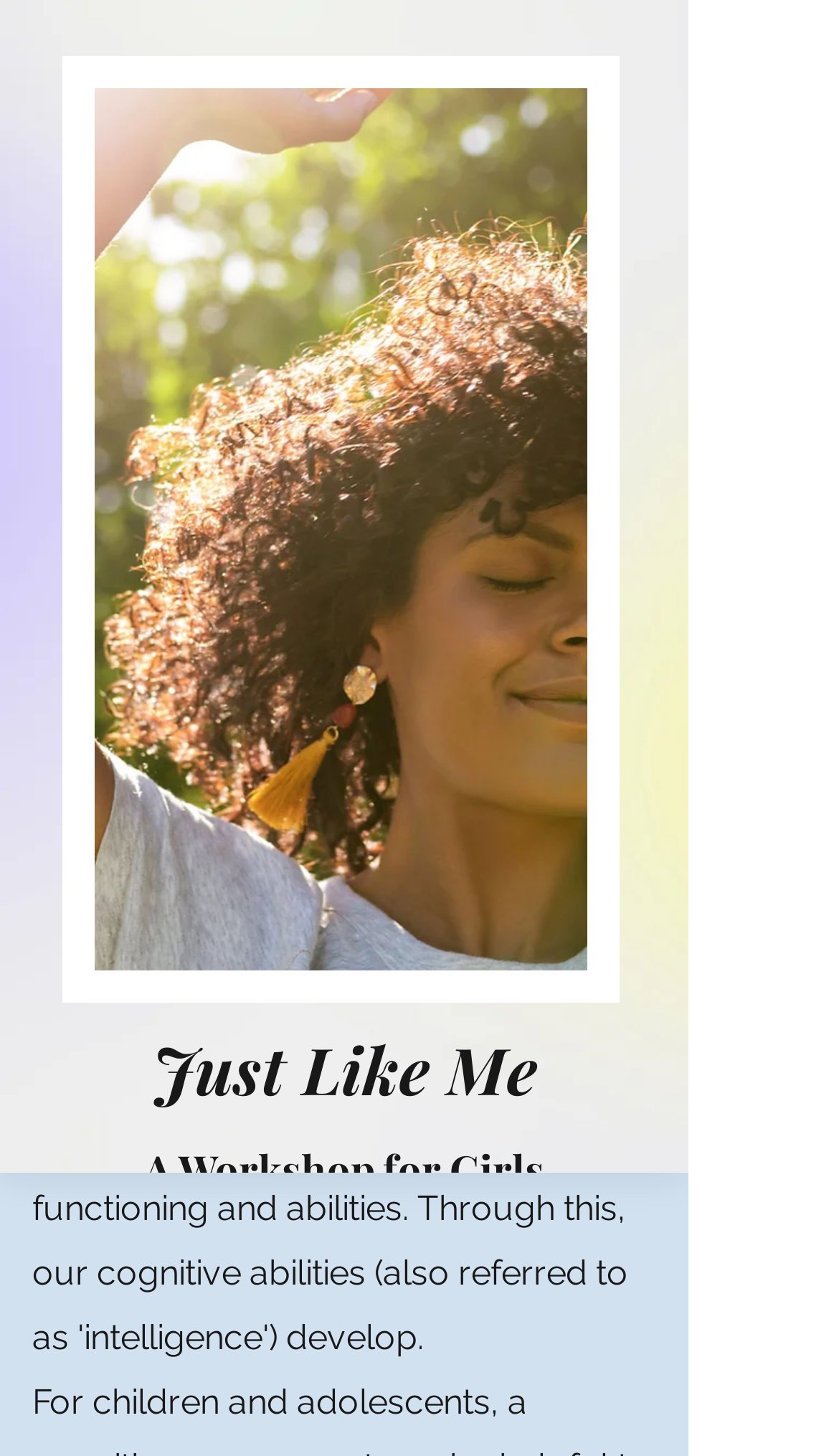What is the topic of the workshop mentioned on the webpage?
Identify the answer in the screenshot and reply with a single word or phrase.

Autism